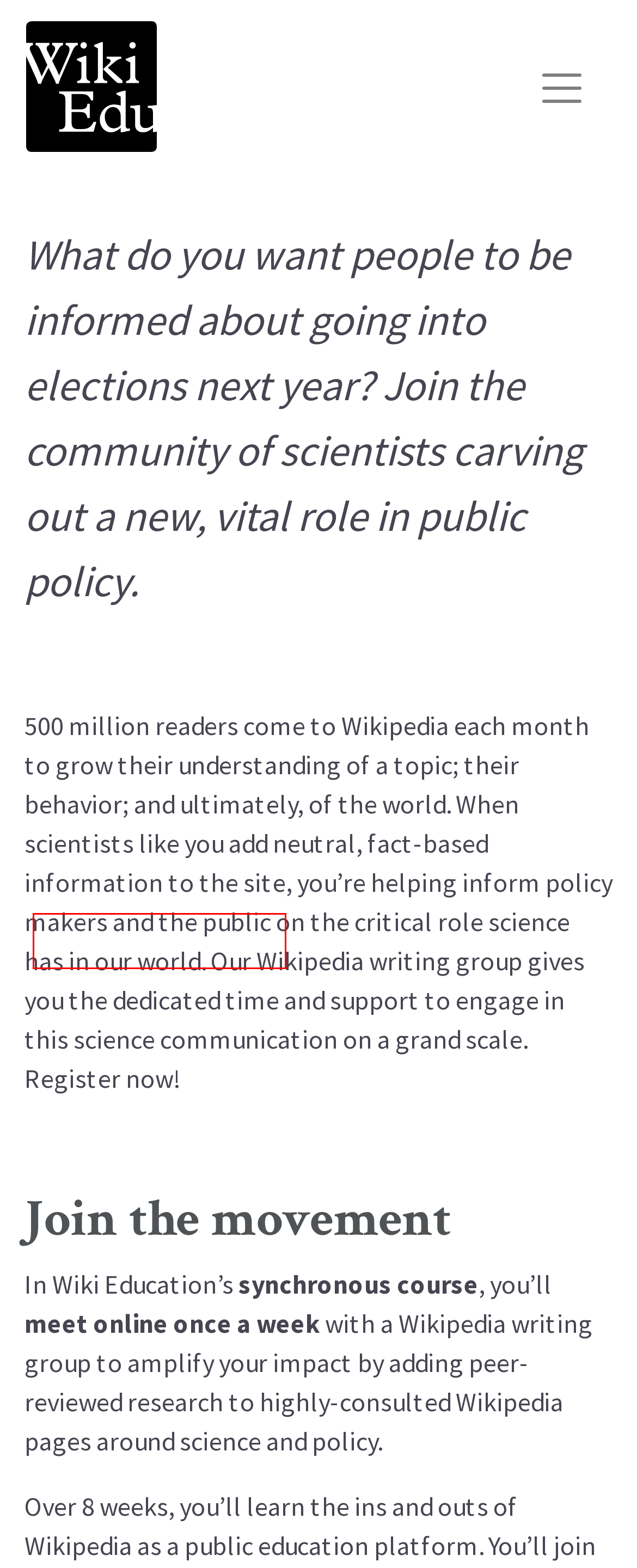You are presented with a screenshot of a webpage that includes a red bounding box around an element. Determine which webpage description best matches the page that results from clicking the element within the red bounding box. Here are the candidates:
A. Consult our expertise – Wiki Education
B. Our Board – Wiki Education
C. Contact Us – Wiki Education
D. Wiki Education – Wiki Education engages students and academics to improve Wikipedia
E. Supporters – Wiki Education
F. Wiki Education — Strategy 2018-2021
G. About Us – Wiki Education
H. Annual Plan – Wiki Education

H